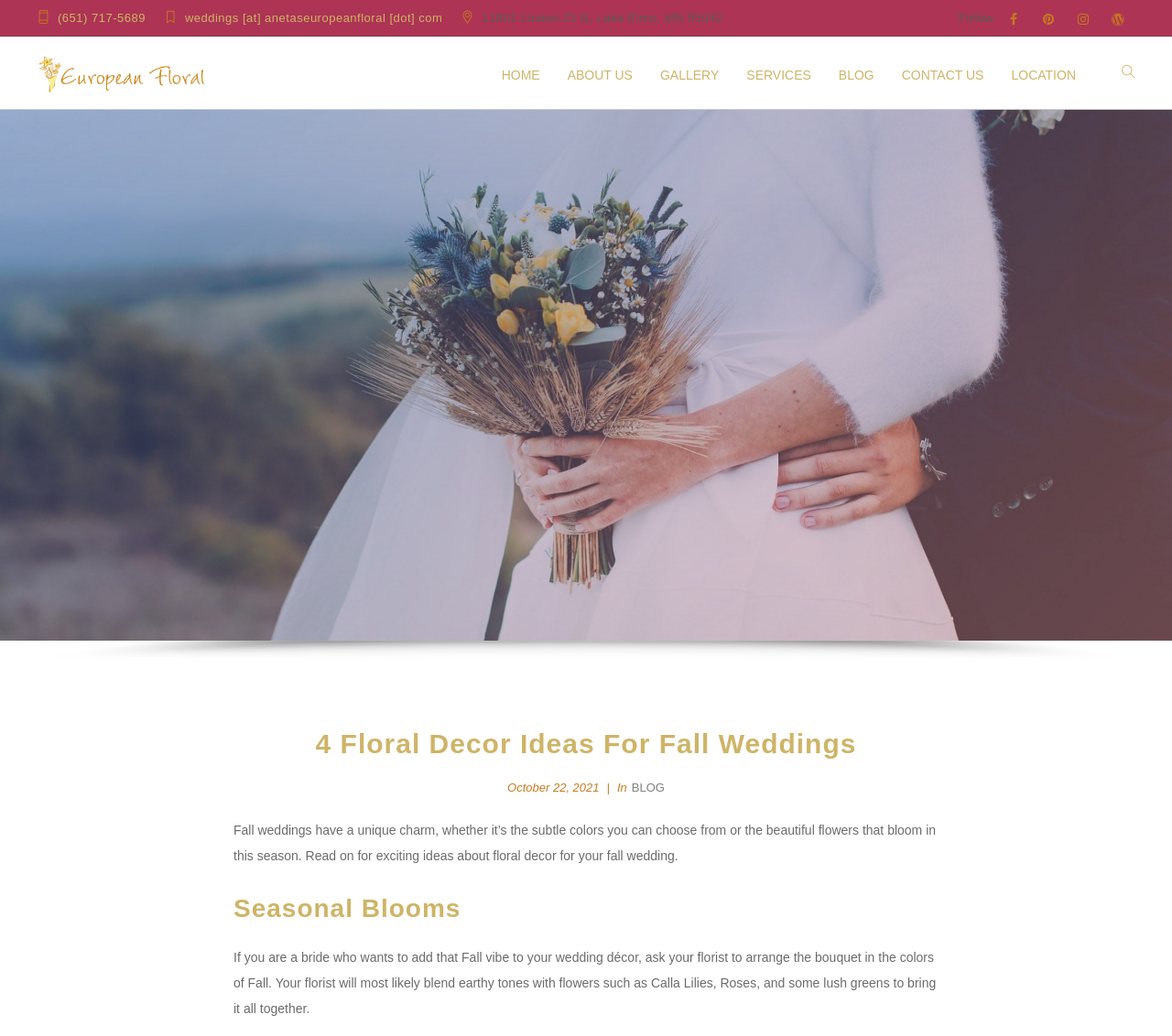Use a single word or phrase to respond to the question:
What is the name of the company?

Aneta's European Floral